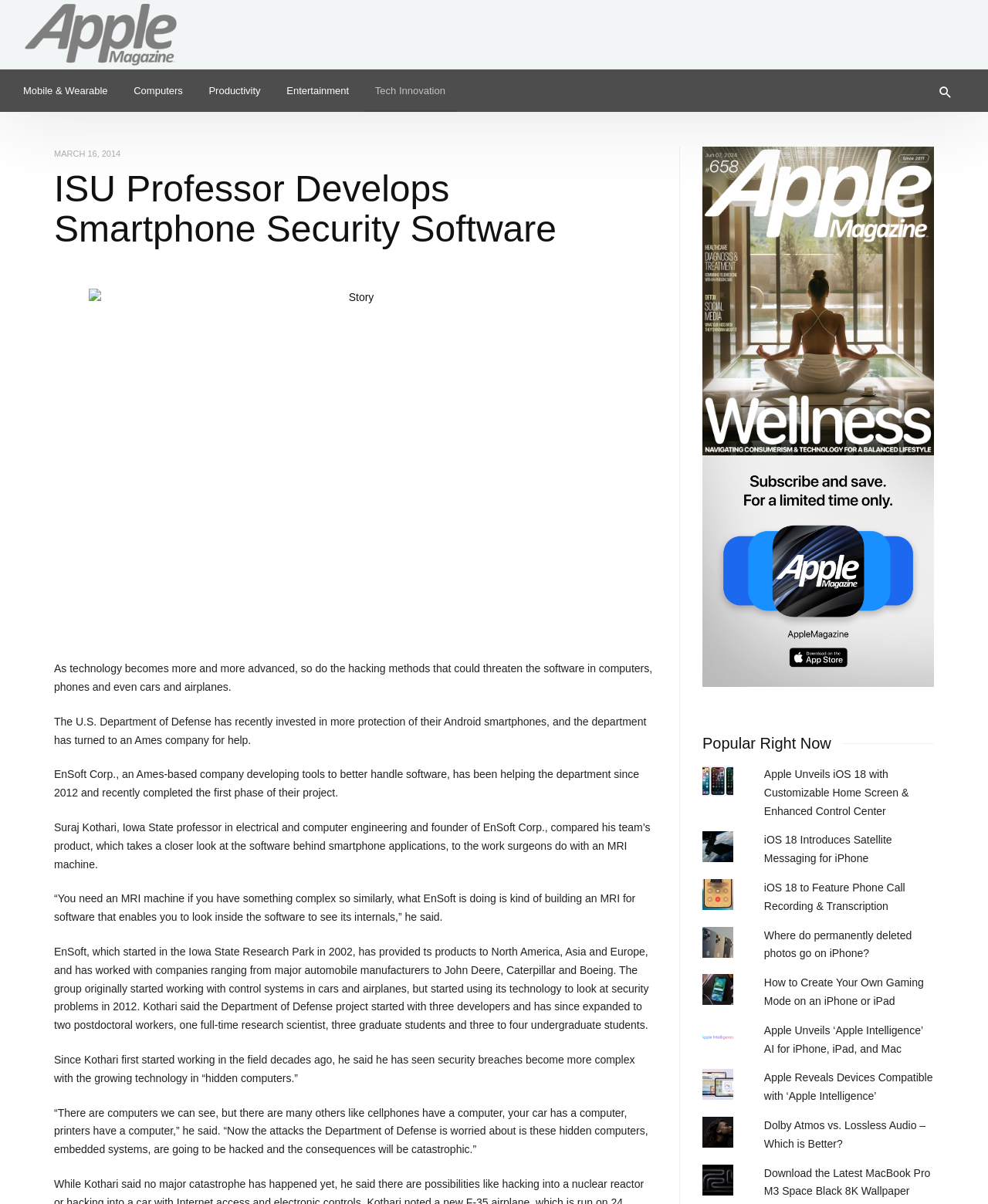Could you determine the bounding box coordinates of the clickable element to complete the instruction: "View the image about 'Download the Latest MacBook Pro M3 Space Black 8K Wallpaper'"? Provide the coordinates as four float numbers between 0 and 1, i.e., [left, top, right, bottom].

[0.711, 0.967, 0.742, 0.993]